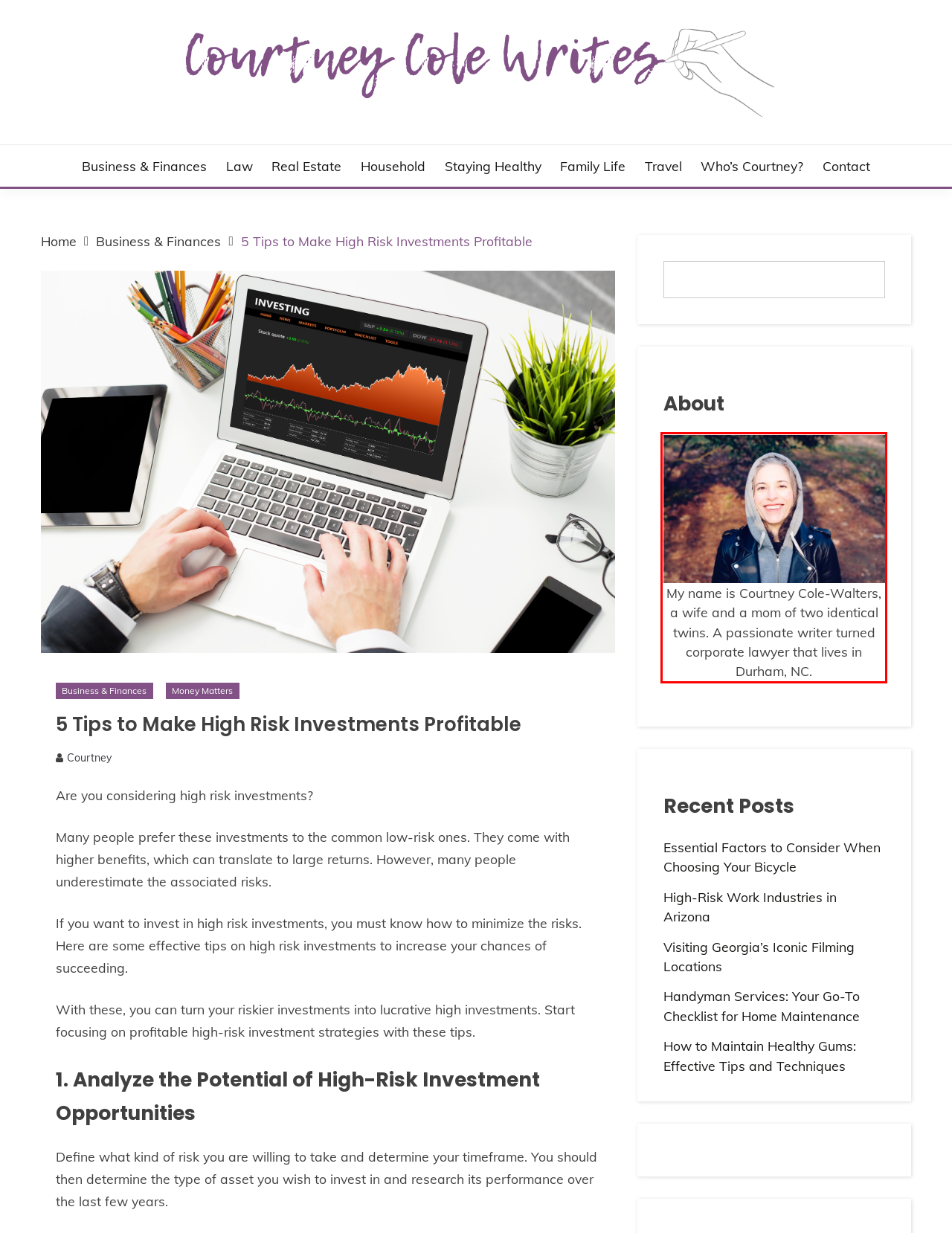Using the provided screenshot of a webpage, recognize the text inside the red rectangle bounding box by performing OCR.

My name is Courtney Cole-Walters, a wife and a mom of two identical twins. A passionate writer turned corporate lawyer that lives in Durham, NC.